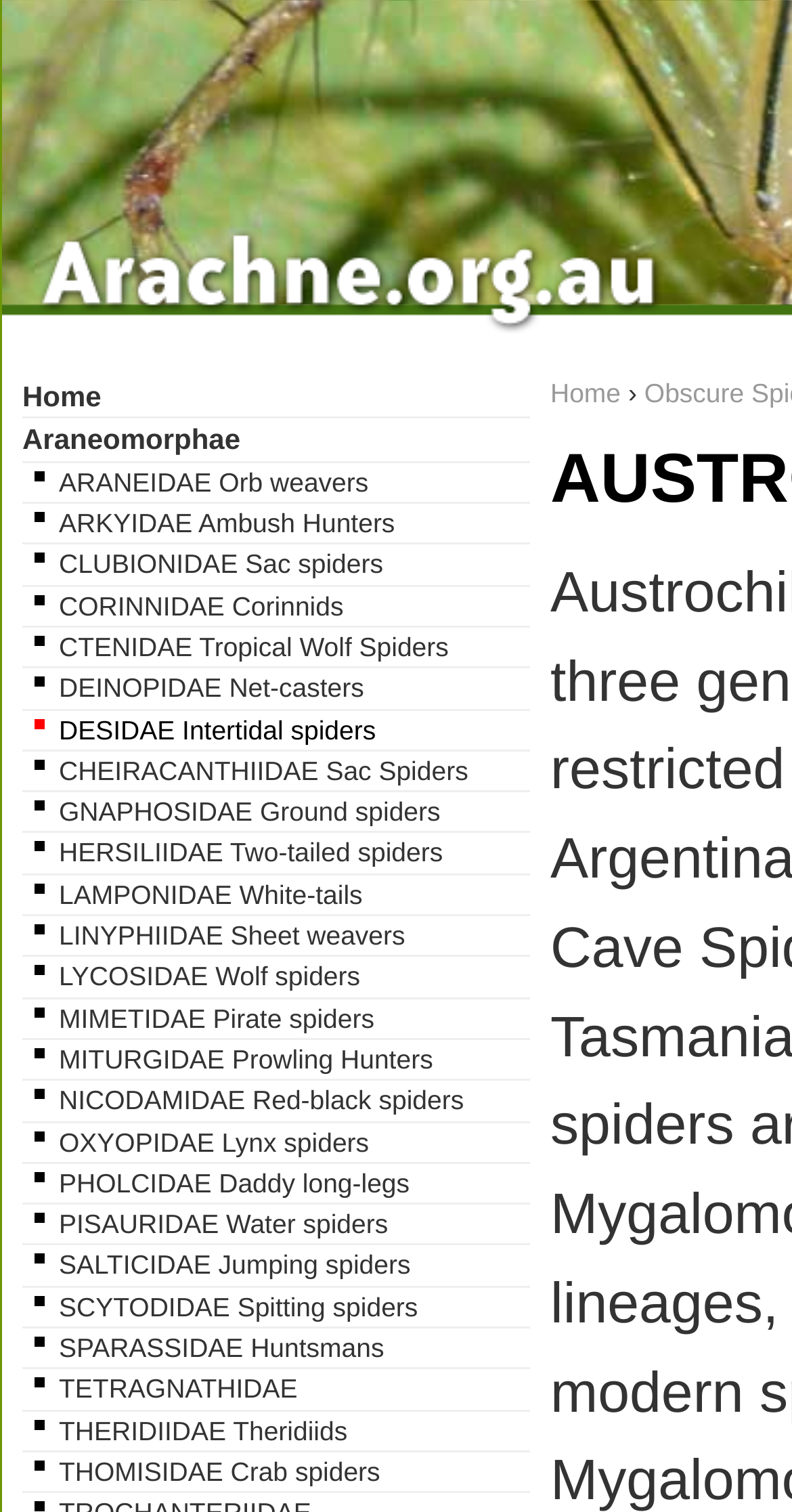Please provide the bounding box coordinates for the element that needs to be clicked to perform the following instruction: "visit Home". The coordinates should be given as four float numbers between 0 and 1, i.e., [left, top, right, bottom].

[0.695, 0.25, 0.784, 0.27]